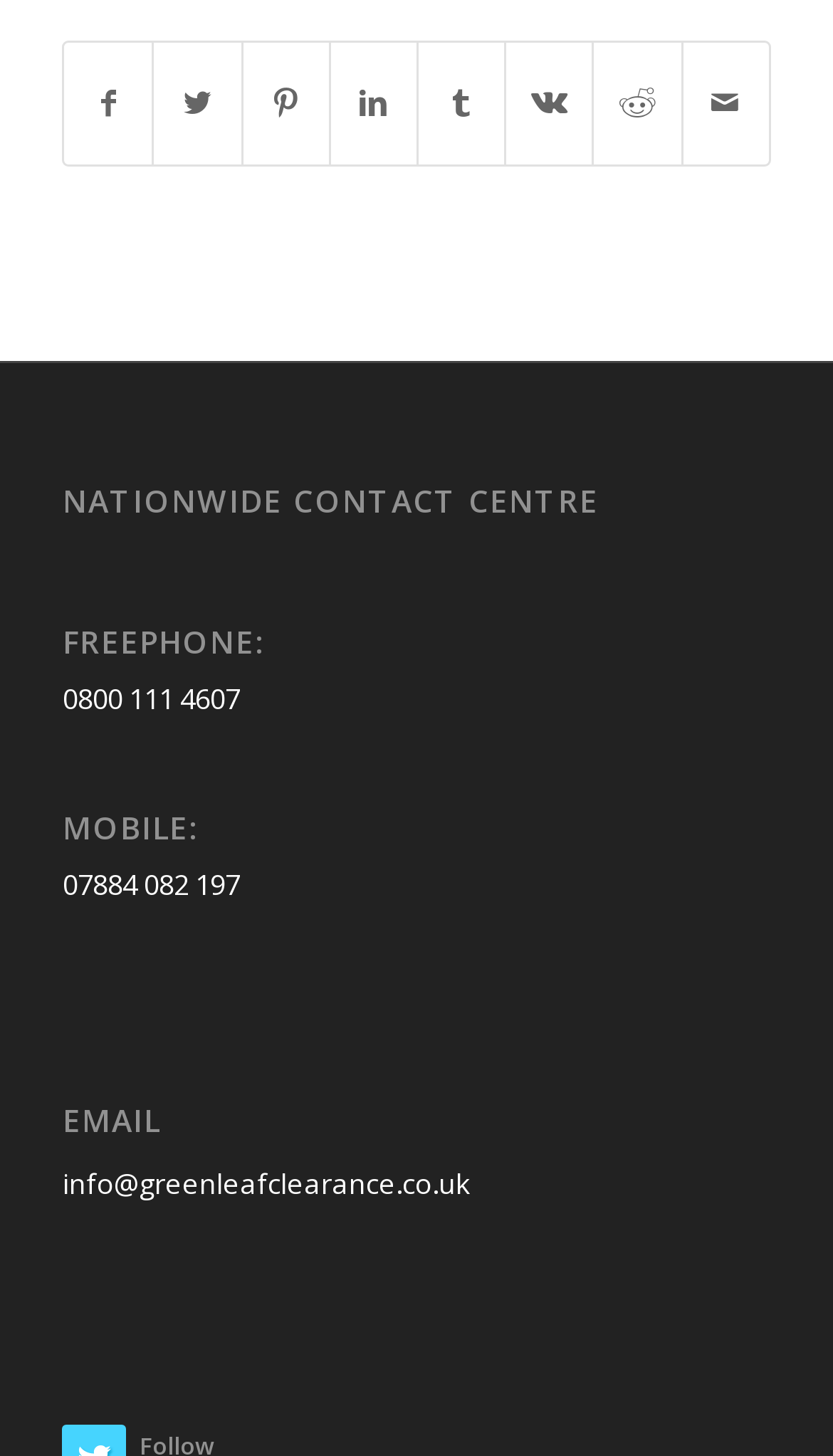Provide a brief response in the form of a single word or phrase:
What is the freephone number?

0800 111 4607